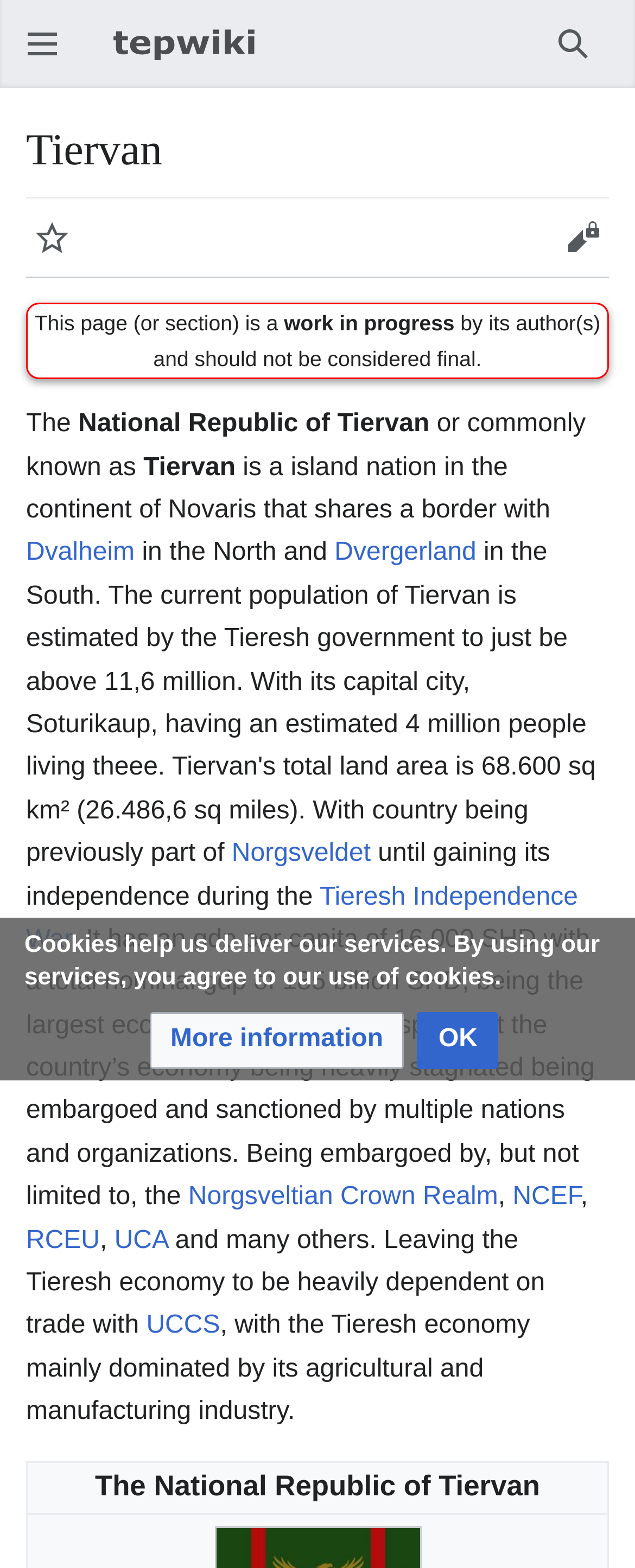Find the bounding box of the UI element described as: "OK". The bounding box coordinates should be given as four float values between 0 and 1, i.e., [left, top, right, bottom].

[0.657, 0.646, 0.785, 0.682]